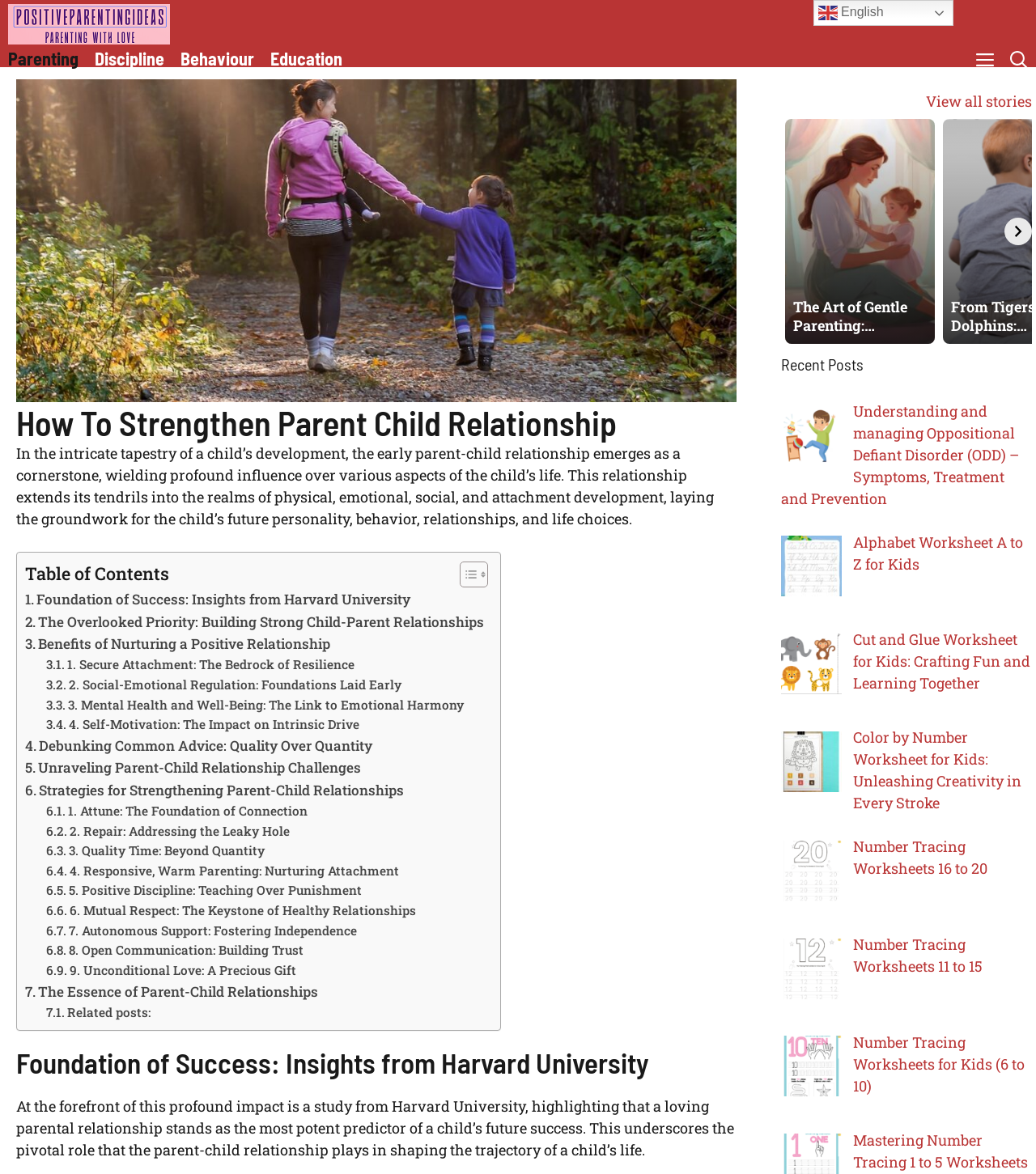How many links are there in the 'Recent Posts' section?
Using the picture, provide a one-word or short phrase answer.

6